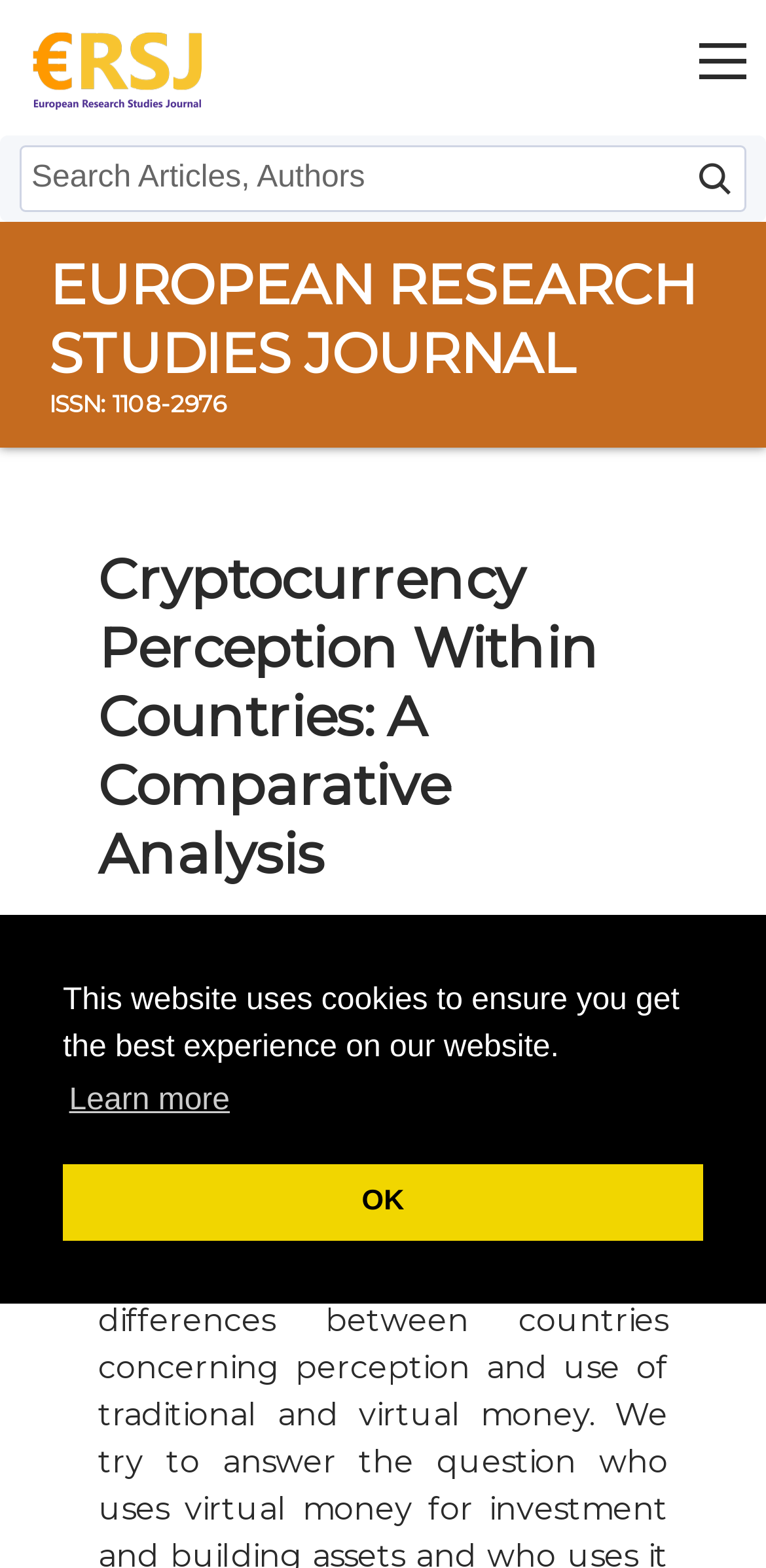Can you find the bounding box coordinates for the element that needs to be clicked to execute this instruction: "go to the home page"? The coordinates should be given as four float numbers between 0 and 1, i.e., [left, top, right, bottom].

[0.0, 0.142, 1.0, 0.199]